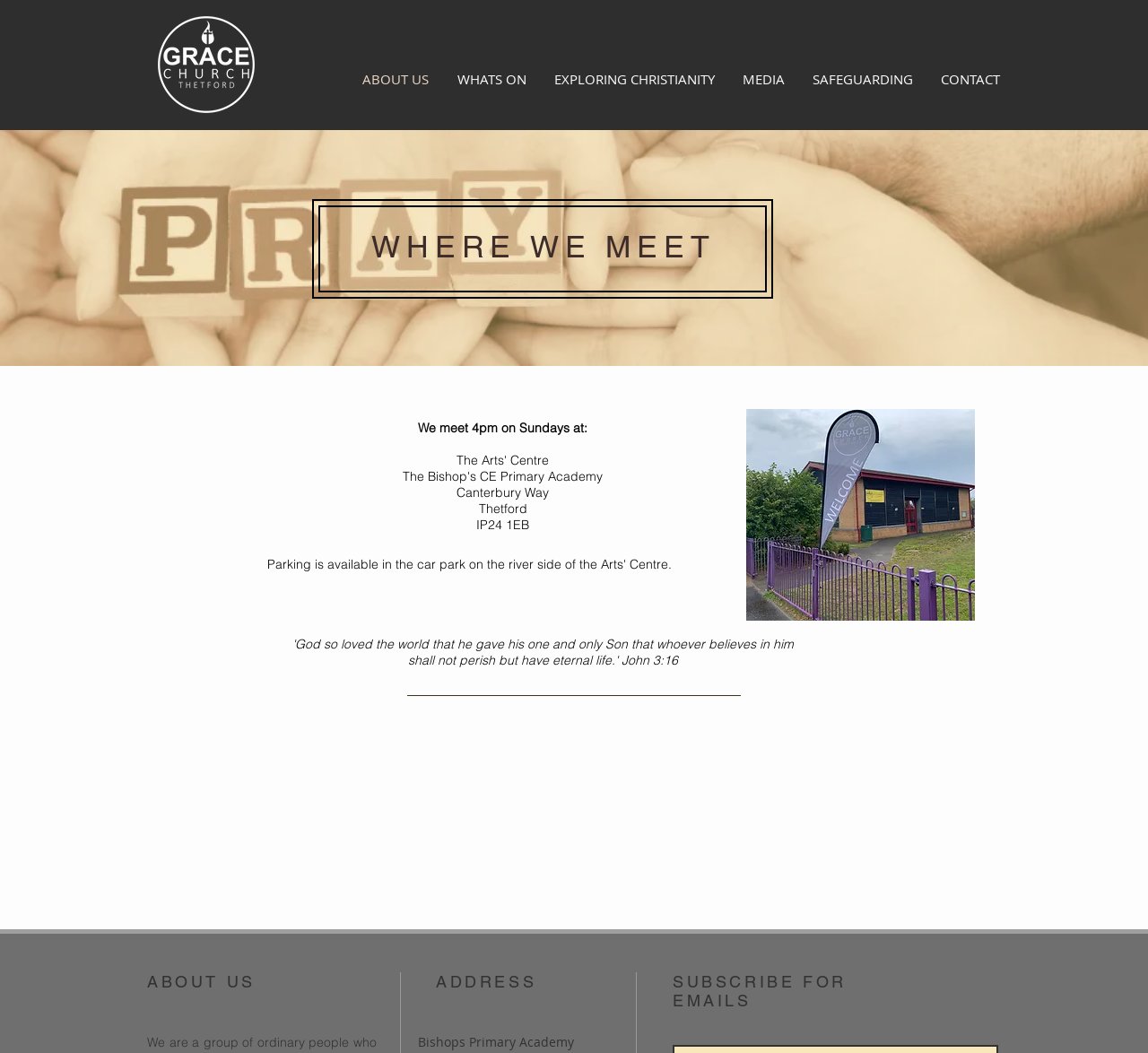What is the name of the primary academy where the church meets?
Provide a comprehensive and detailed answer to the question.

The answer can be found in the main content section of the webpage, where it is written 'Bishops Primary Academy'.